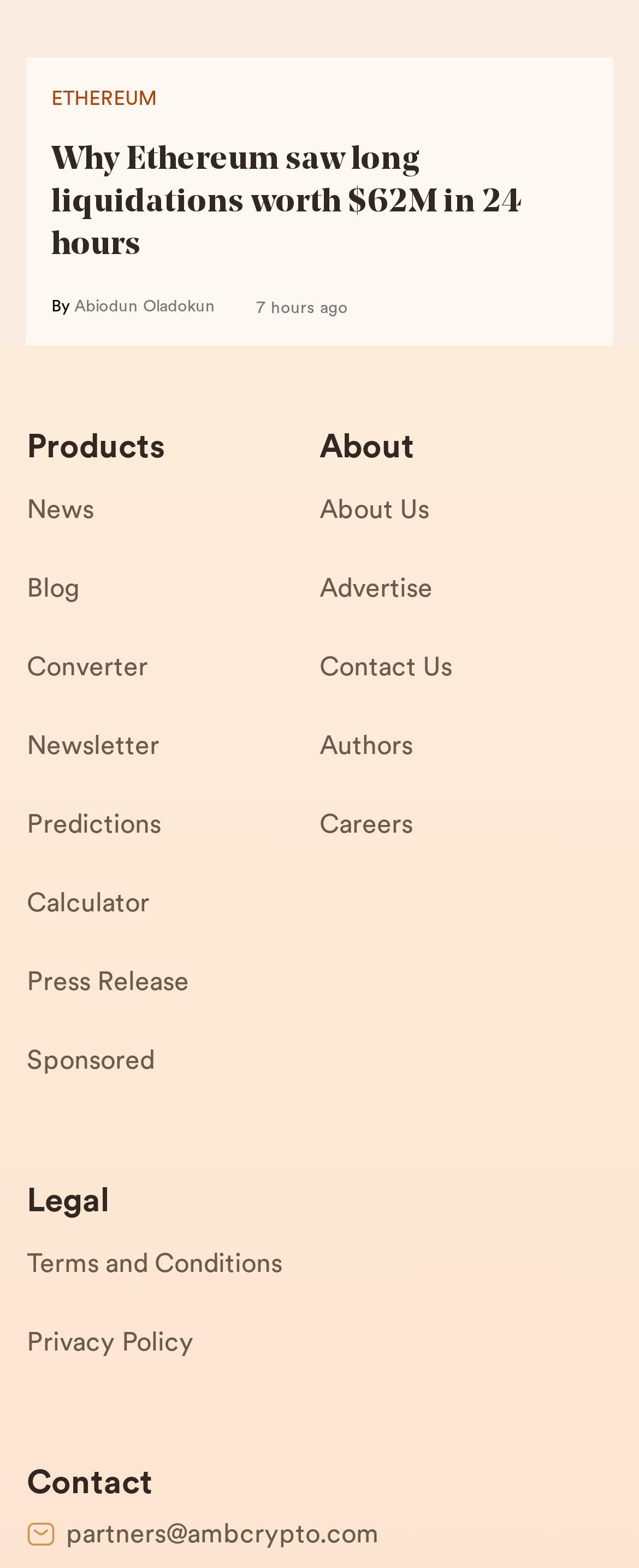Identify the bounding box coordinates necessary to click and complete the given instruction: "Read the article about Ethereum".

[0.08, 0.058, 0.244, 0.07]